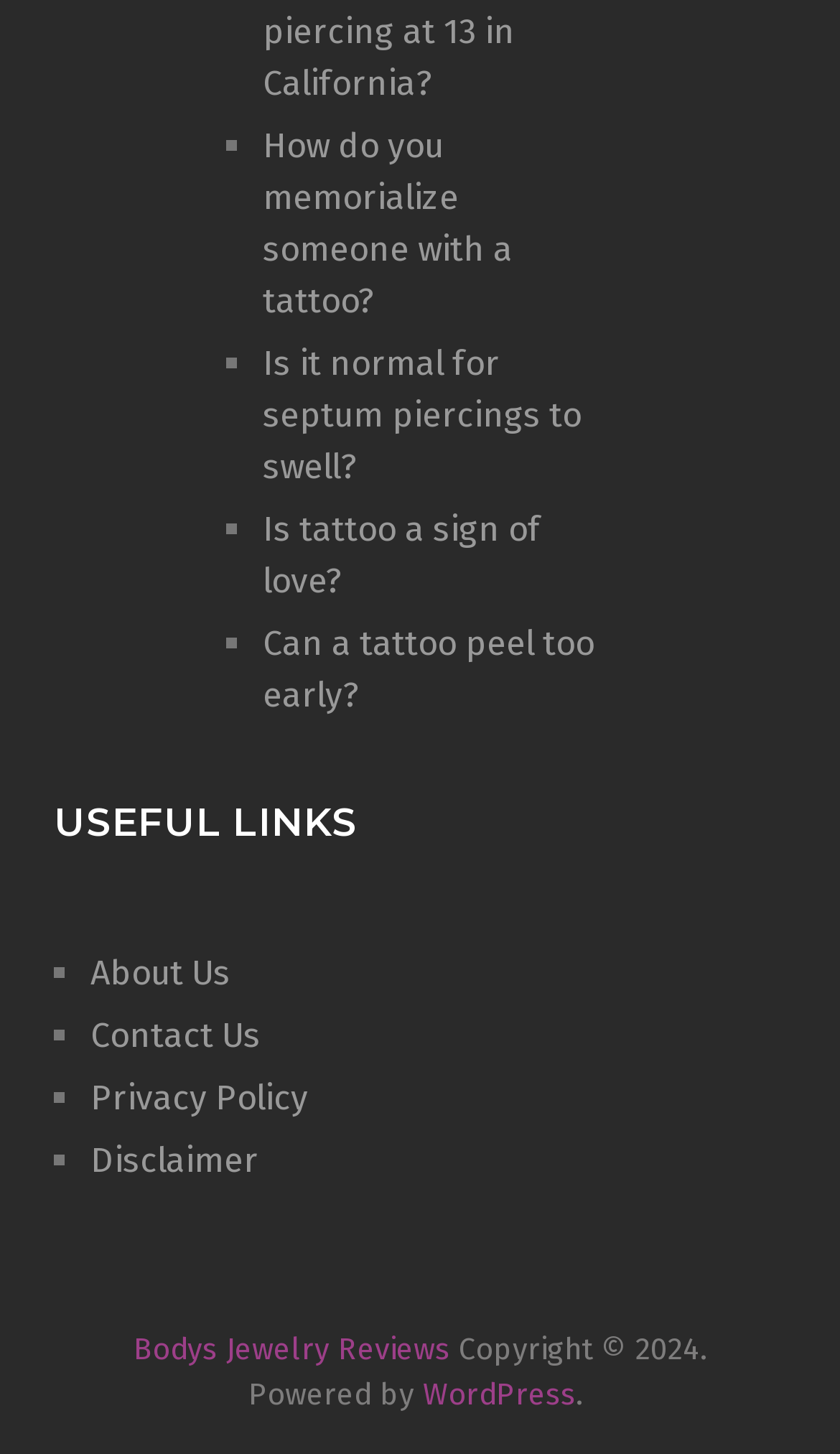Identify the bounding box for the UI element described as: "Bodys Jewelry Reviews". The coordinates should be four float numbers between 0 and 1, i.e., [left, top, right, bottom].

[0.159, 0.915, 0.536, 0.941]